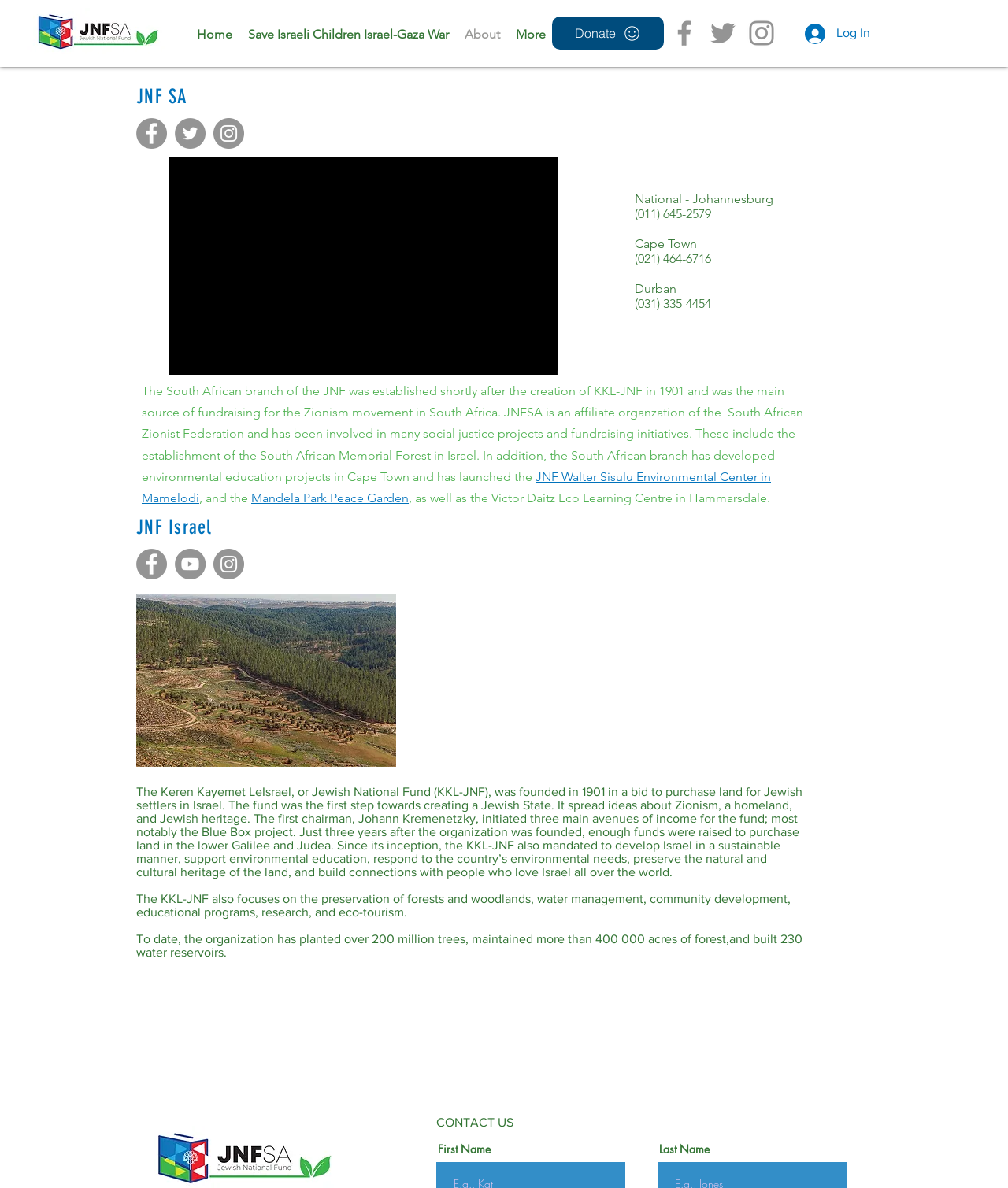Generate an in-depth caption that captures all aspects of the webpage.

The webpage is about the Jewish National Fund (JNF) in South Africa and Israel, focusing on their environmental and community efforts. At the top, there is a navigation bar with links to "Home", "Save Israeli Children Israel-Gaza War", "About", and "More". Below this, there is a heading "Jewish National Fund South Africa" and an image "WhatsApp Image 2021-10-14 at 2.10.49 PM.jpeg" on the left side. On the right side, there are links to "Donate" and a social bar with Facebook, Twitter, and Instagram icons.

The main content area is divided into two sections. The left section has a heading "JNF SA" and a social bar with Facebook, Twitter, and Instagram icons. Below this, there is a button to play a video and a mute button. There are also contact details for JNF SA offices in Johannesburg, Cape Town, and Durban.

The right section has a long paragraph of text describing the history and activities of JNF SA, including their involvement in social justice projects, fundraising initiatives, and environmental education projects. There are also links to specific projects, such as the JNF Walter Sisulu Environmental Center and the Mandela Park Peace Garden.

Below this, there is a heading "JNF Israel" and a social bar with Facebook, YouTube, and Instagram icons. There is also an image "israel_forest_3.jpg" and several paragraphs of text describing the history and activities of KKL-JNF, including their focus on sustainable development, environmental education, and preservation of forests and woodlands.

At the bottom of the page, there is a contact us section with a heading and fields for first name and last name.